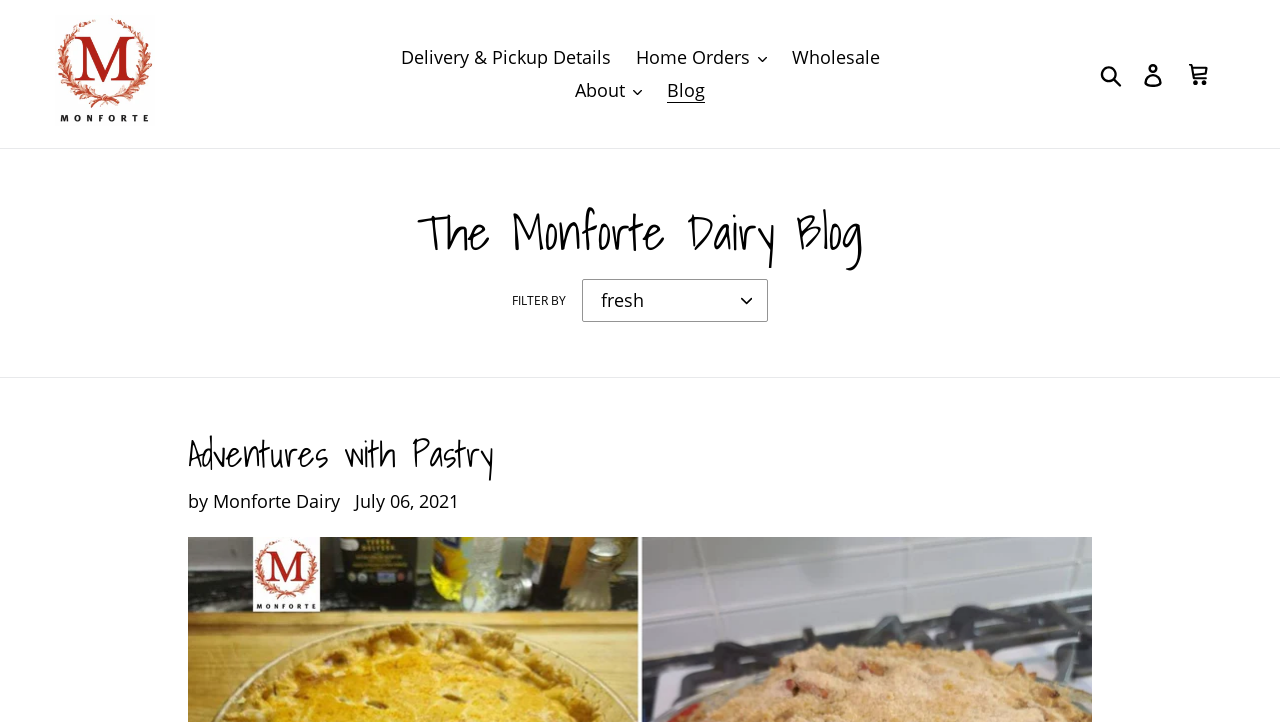Answer the question below with a single word or a brief phrase: 
How many navigation buttons are there?

4